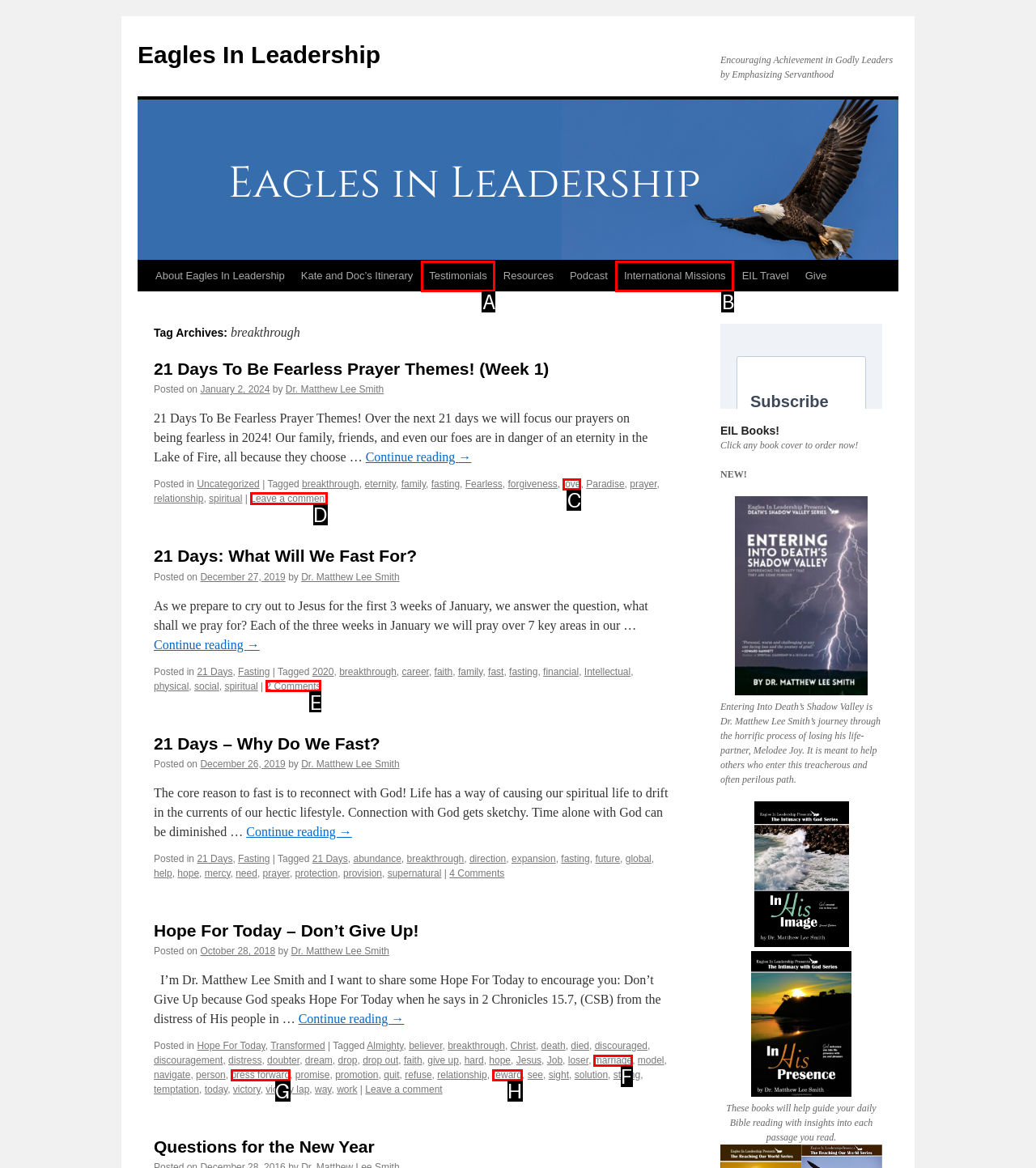From the given options, tell me which letter should be clicked to complete this task: Leave a comment on the '21 Days: What Will We Fast For?' article
Answer with the letter only.

D